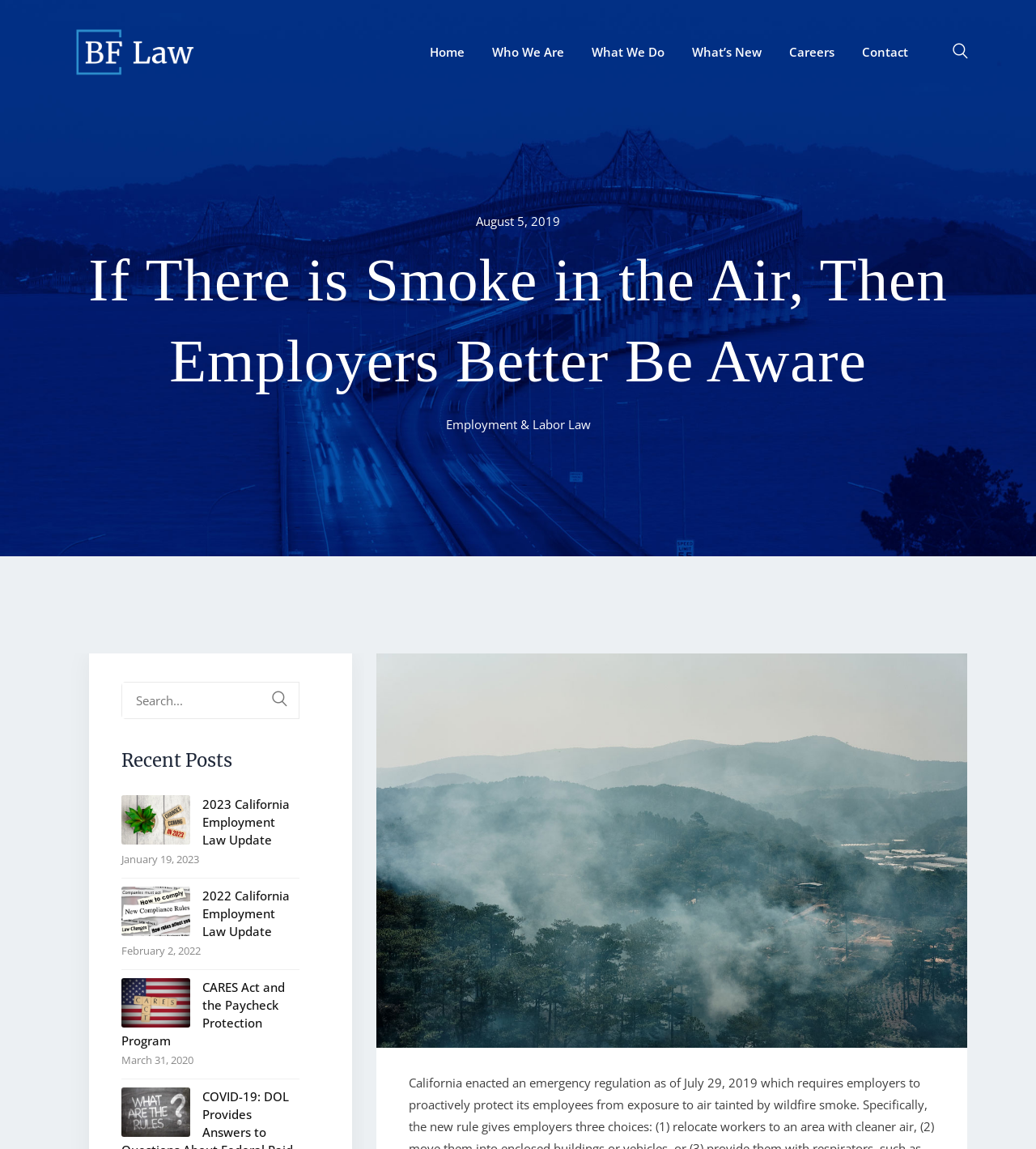Using the given description, provide the bounding box coordinates formatted as (top-left x, top-left y, bottom-right x, bottom-right y), with all values being floating point numbers between 0 and 1. Description: Home

[0.403, 0.035, 0.46, 0.055]